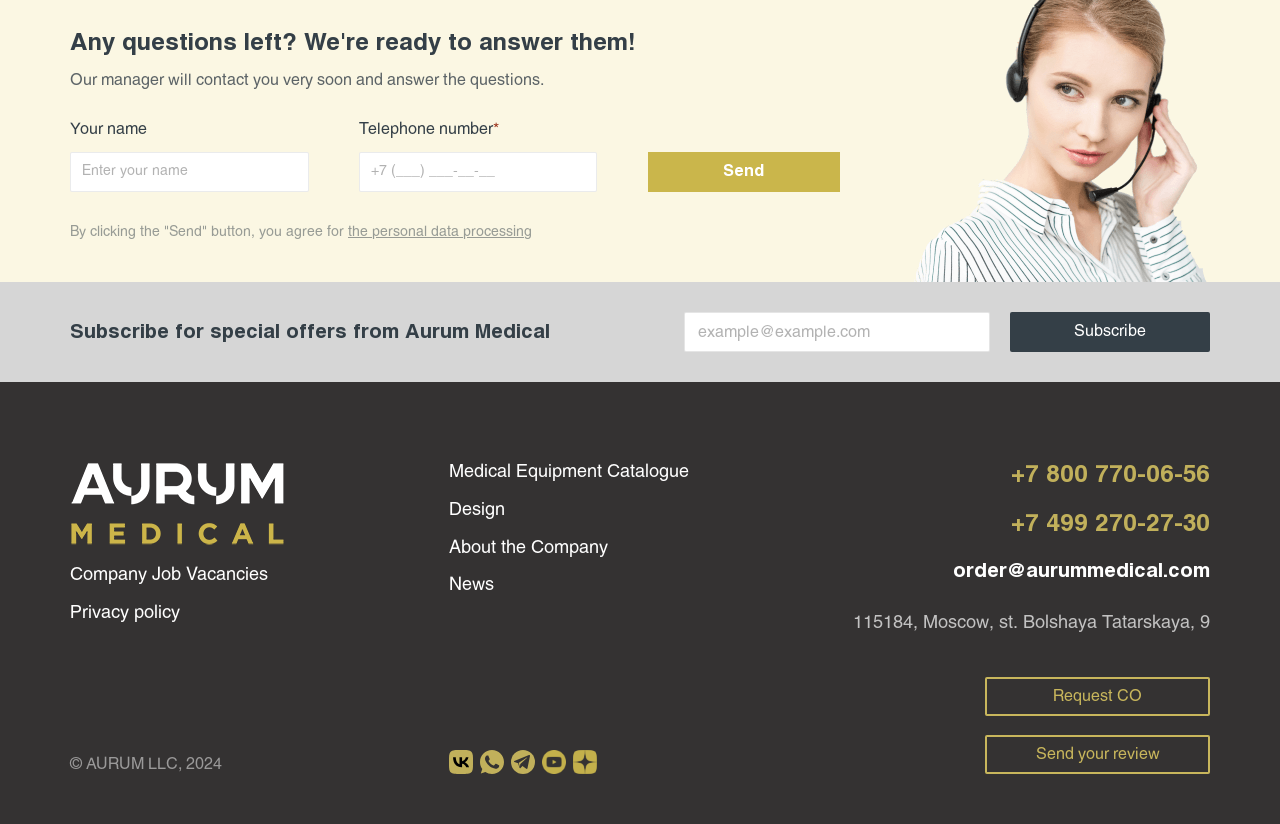Locate the bounding box coordinates of the clickable area to execute the instruction: "Click the Send button". Provide the coordinates as four float numbers between 0 and 1, represented as [left, top, right, bottom].

[0.506, 0.185, 0.656, 0.233]